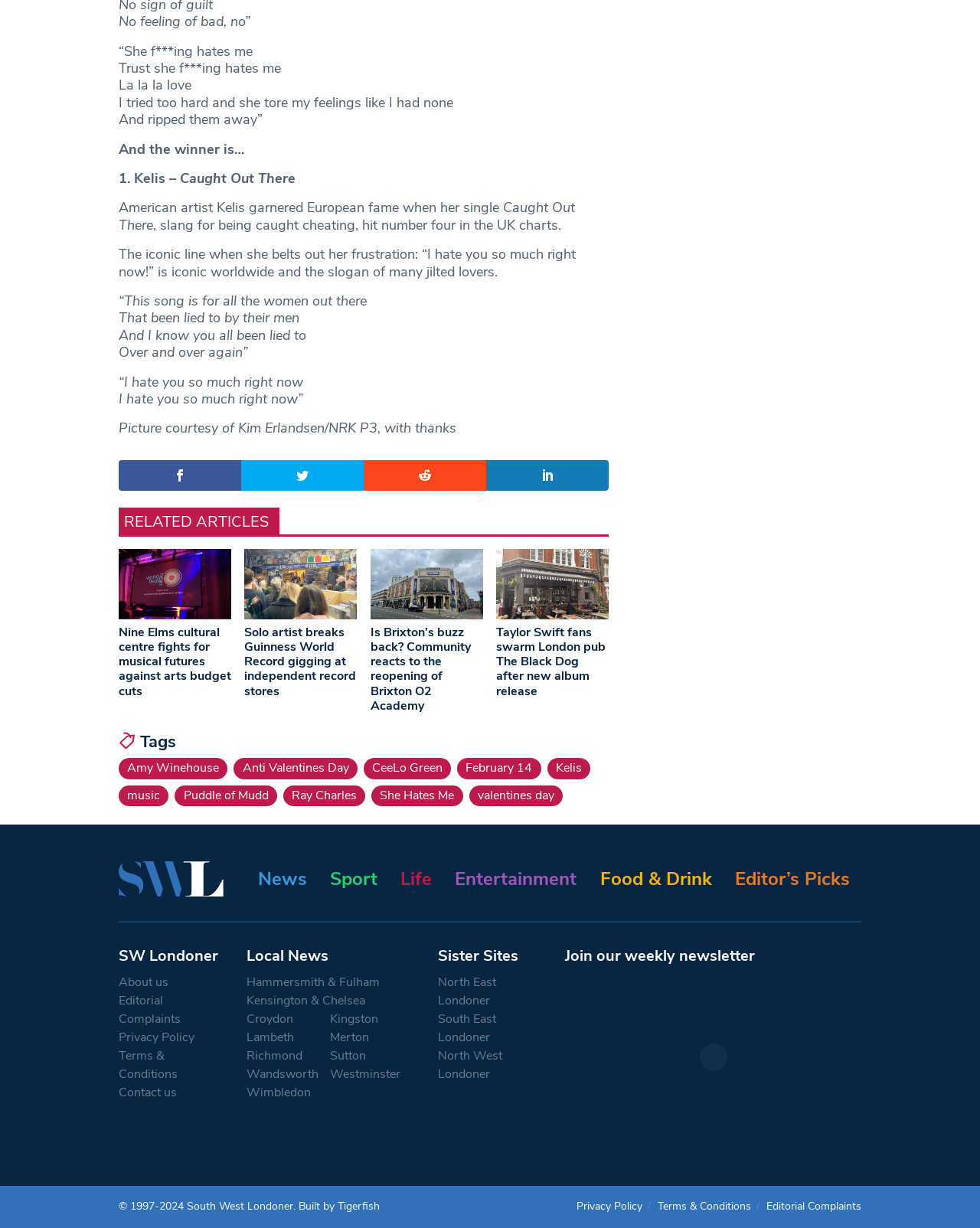Find and provide the bounding box coordinates for the UI element described with: "Opinions".

None